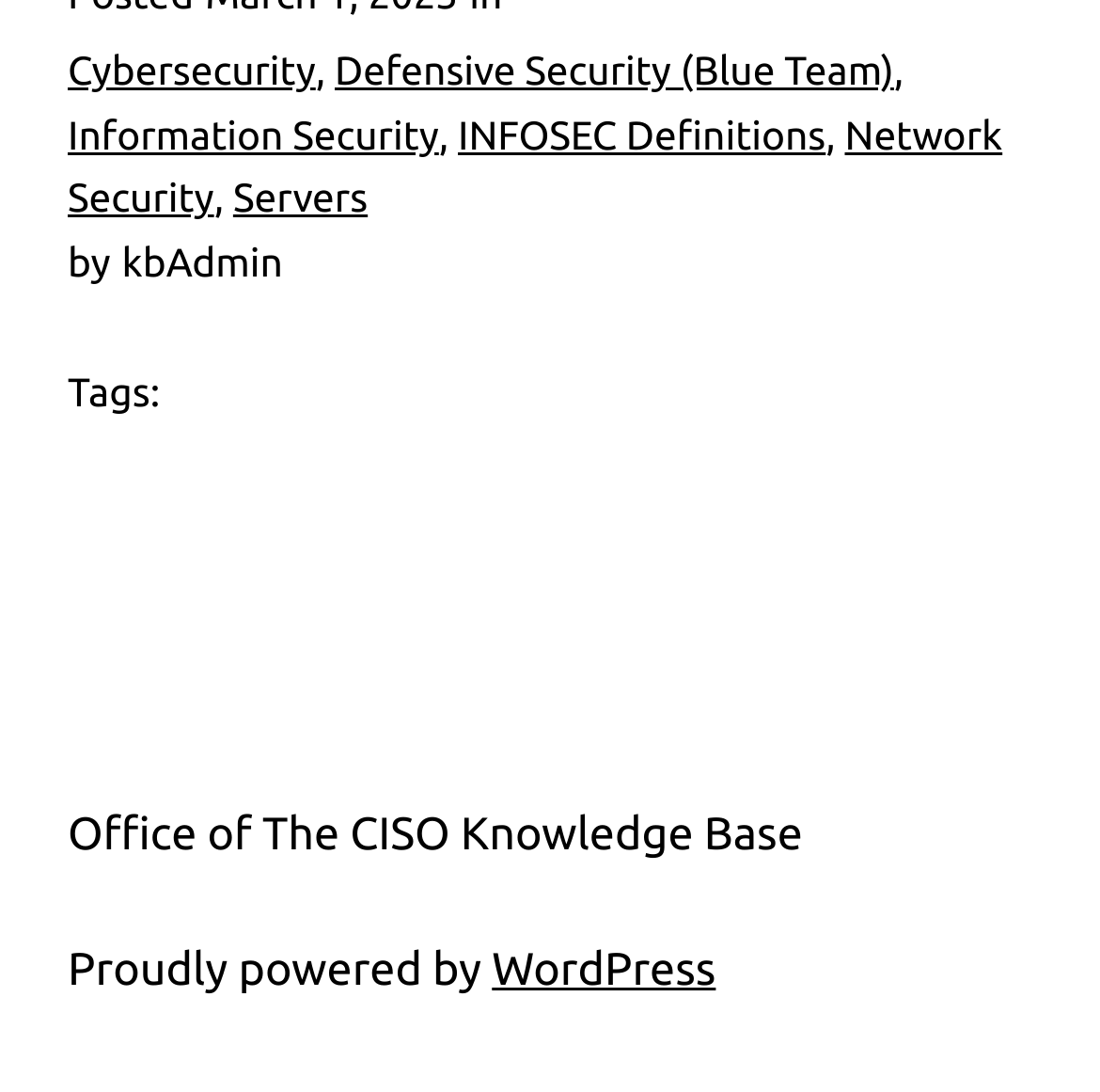Identify the bounding box coordinates for the region of the element that should be clicked to carry out the instruction: "Go to Defensive Security (Blue Team)". The bounding box coordinates should be four float numbers between 0 and 1, i.e., [left, top, right, bottom].

[0.304, 0.044, 0.813, 0.085]